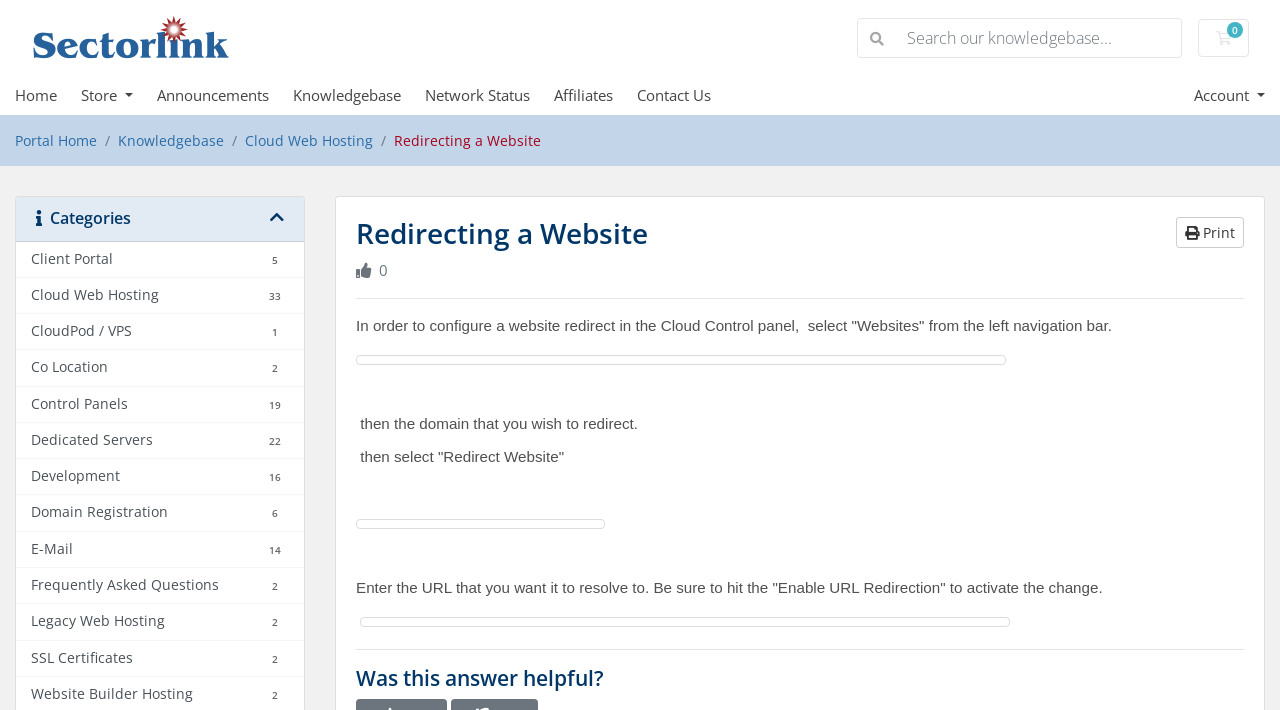How many links are in the breadcrumb navigation?
Please respond to the question with a detailed and informative answer.

The breadcrumb navigation contains 3 links, which are 'Portal Home', 'Knowledgebase', and 'Cloud Web Hosting'.